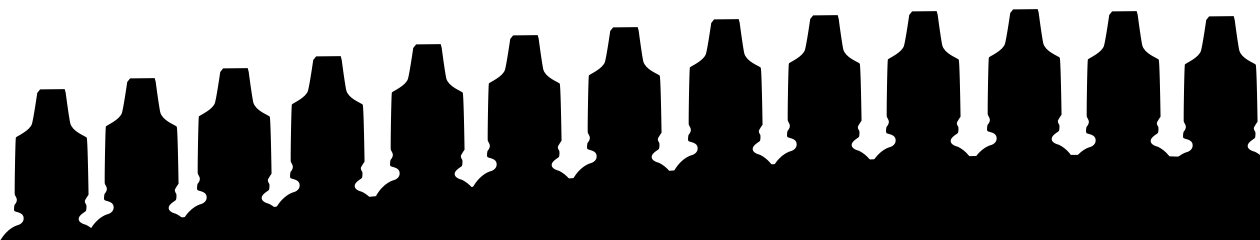What event was the three-vehicle set completed for?
Based on the image, give a concise answer in the form of a single word or short phrase.

Inquisition War event